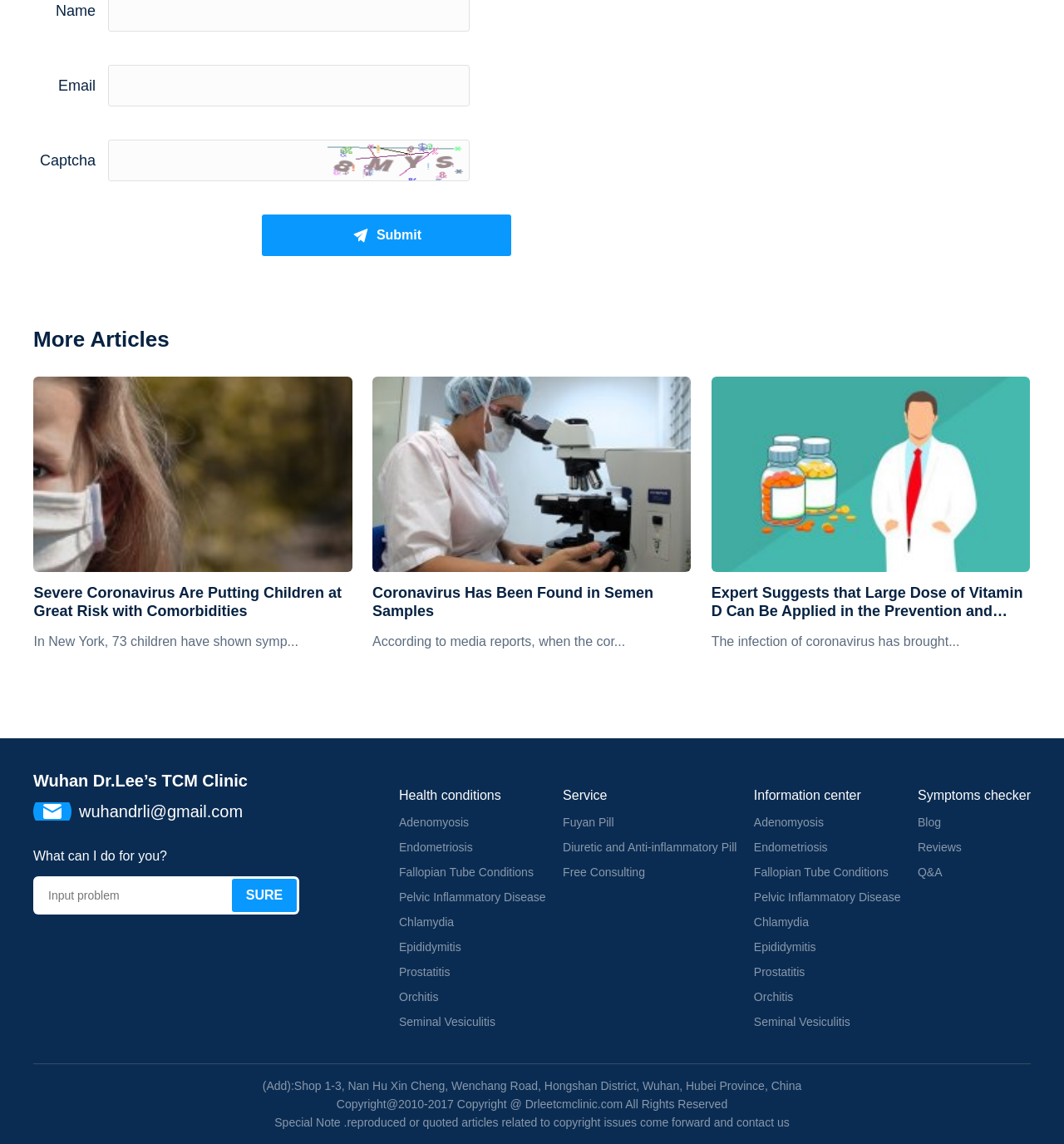Given the description of the UI element: "alt="Step into Joy Healing Arts"", predict the bounding box coordinates in the form of [left, top, right, bottom], with each value being a float between 0 and 1.

None